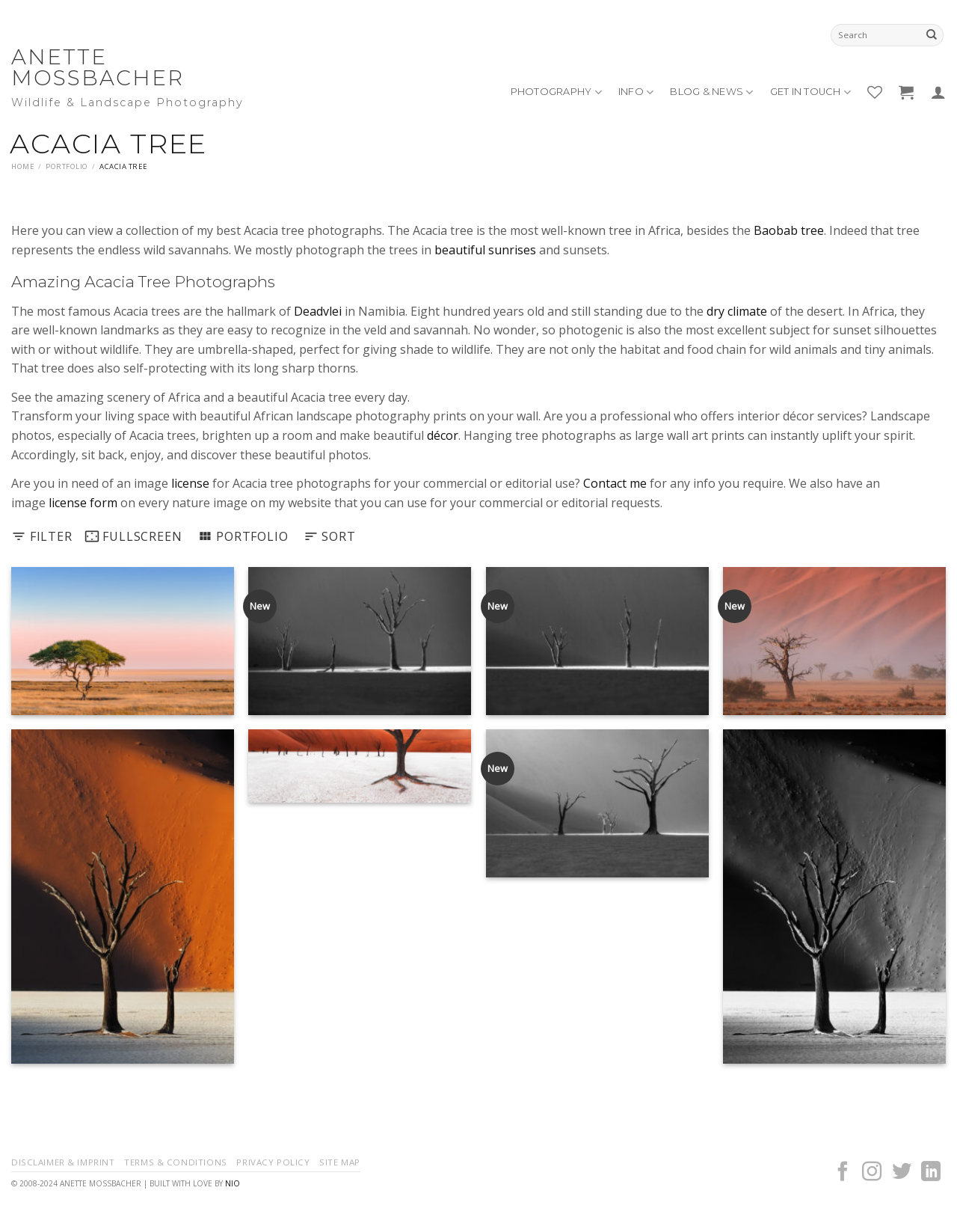What is the purpose of the 'Wishlist' button?
Please answer using one word or phrase, based on the screenshot.

To add to wishlist